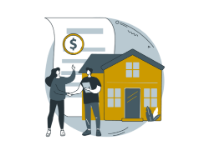Elaborate on the various elements present in the image.

The illustration depicts a financial conversation between two individuals in a real estate context. On the left, one person holds a document featuring a dollar sign, likely indicating a financial agreement or contract related to property transactions. In contrast, the other individual, positioned on the right, appears engaged in discussion while standing in front of a stylized, yellow house. This imagery embodies themes of negotiation, business, and the complexities of home ownership or real estate dealings. The overall design incorporates modern graphic elements, highlighting the importance of clear communication in transactions involving housing and financing.